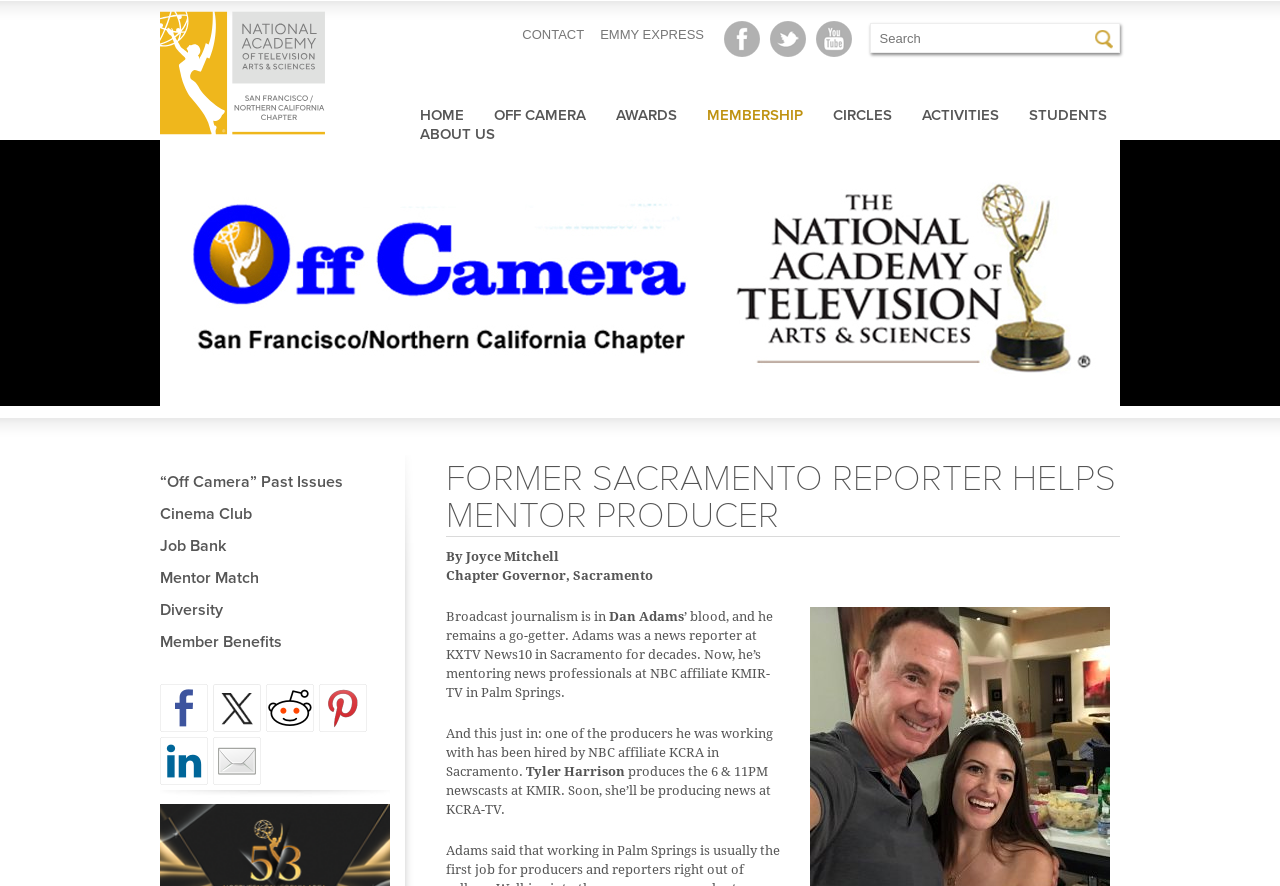Find the bounding box coordinates of the element's region that should be clicked in order to follow the given instruction: "Read about OFF CAMERA". The coordinates should consist of four float numbers between 0 and 1, i.e., [left, top, right, bottom].

[0.386, 0.12, 0.458, 0.14]